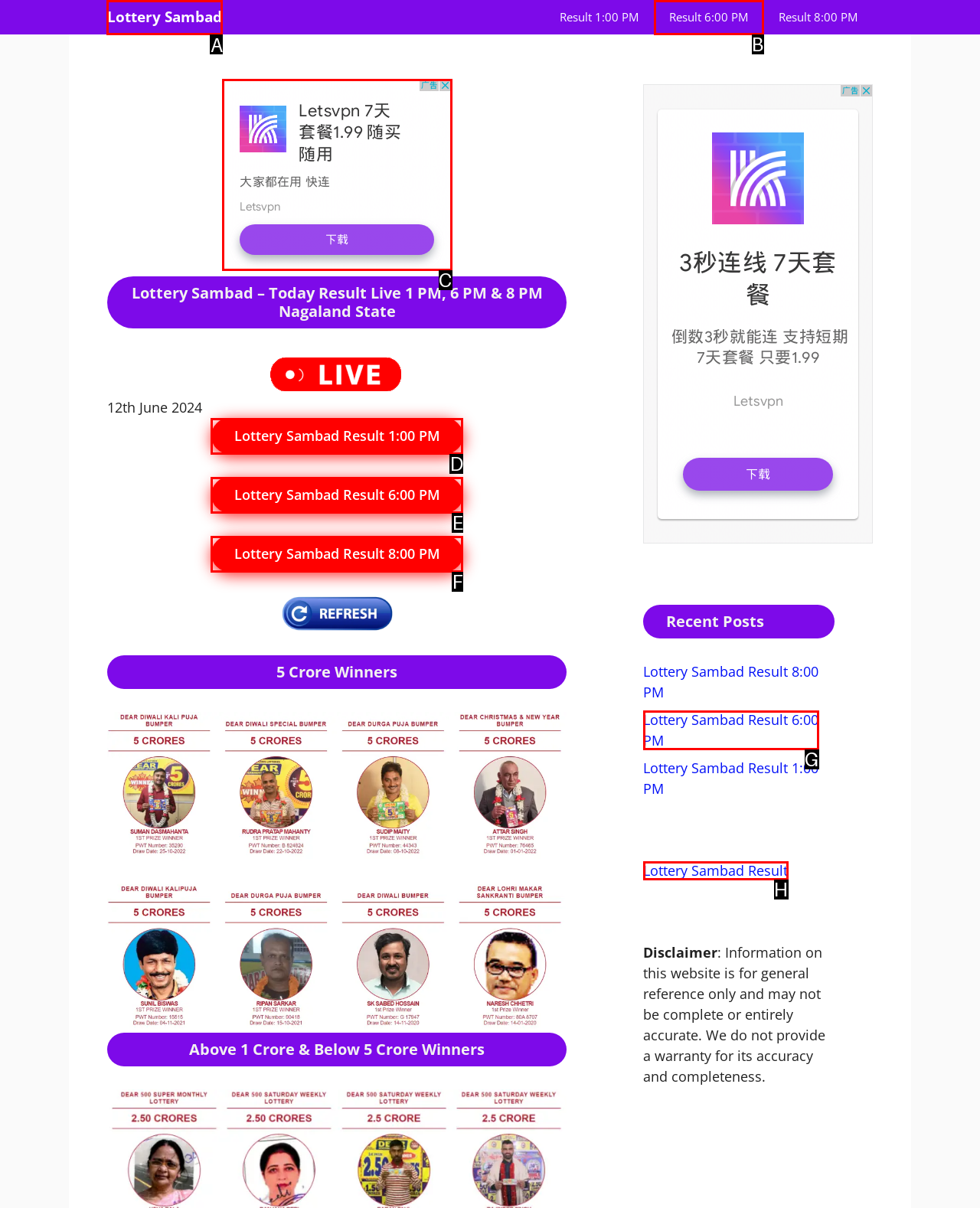Which UI element should be clicked to perform the following task: Click on Lottery Sambad link? Answer with the corresponding letter from the choices.

A